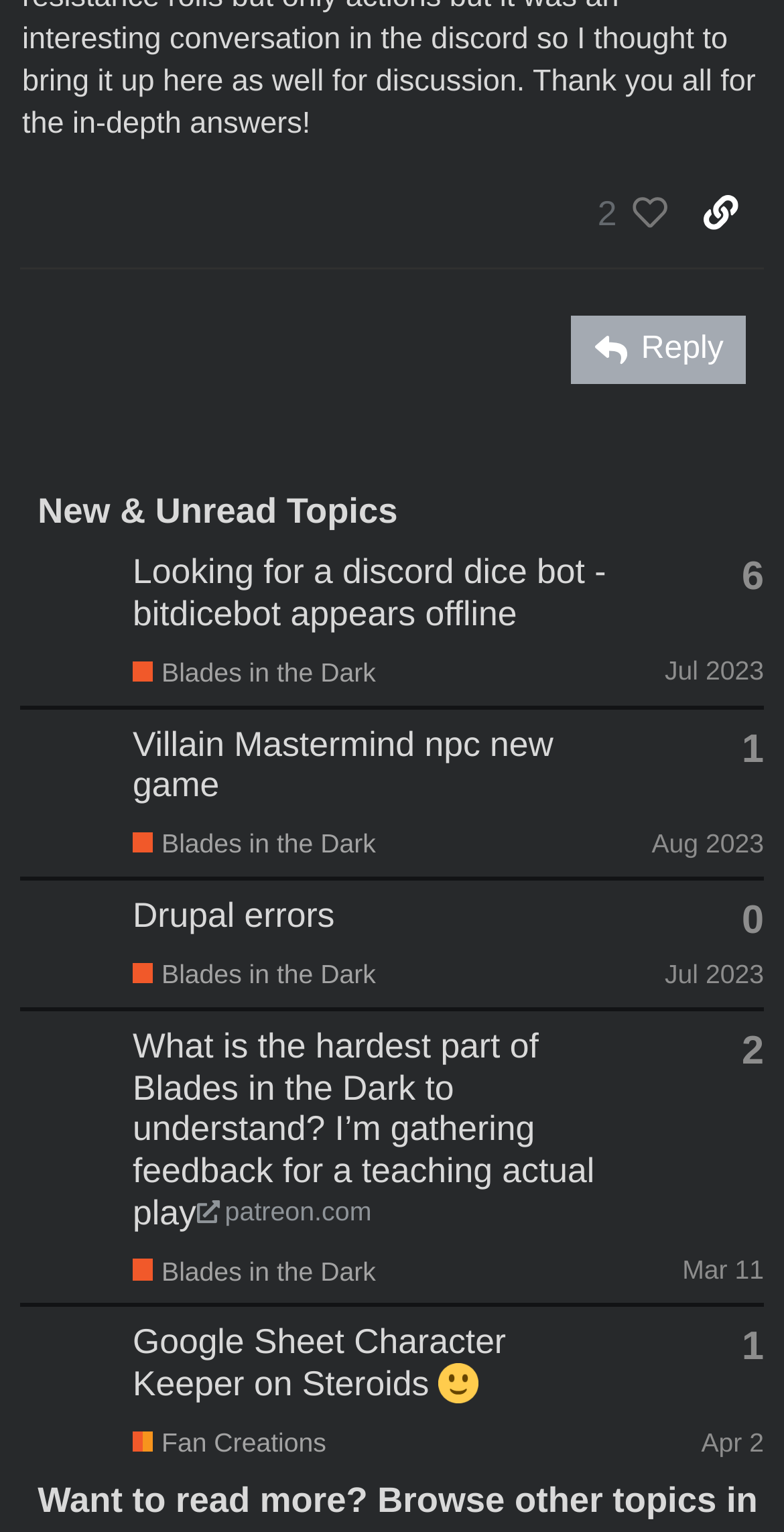Utilize the information from the image to answer the question in detail:
What is the category of the last topic?

I examined the last topic in the 'New & Unread Topics' section and found the link 'Fan Creations' which indicates the category of the topic.